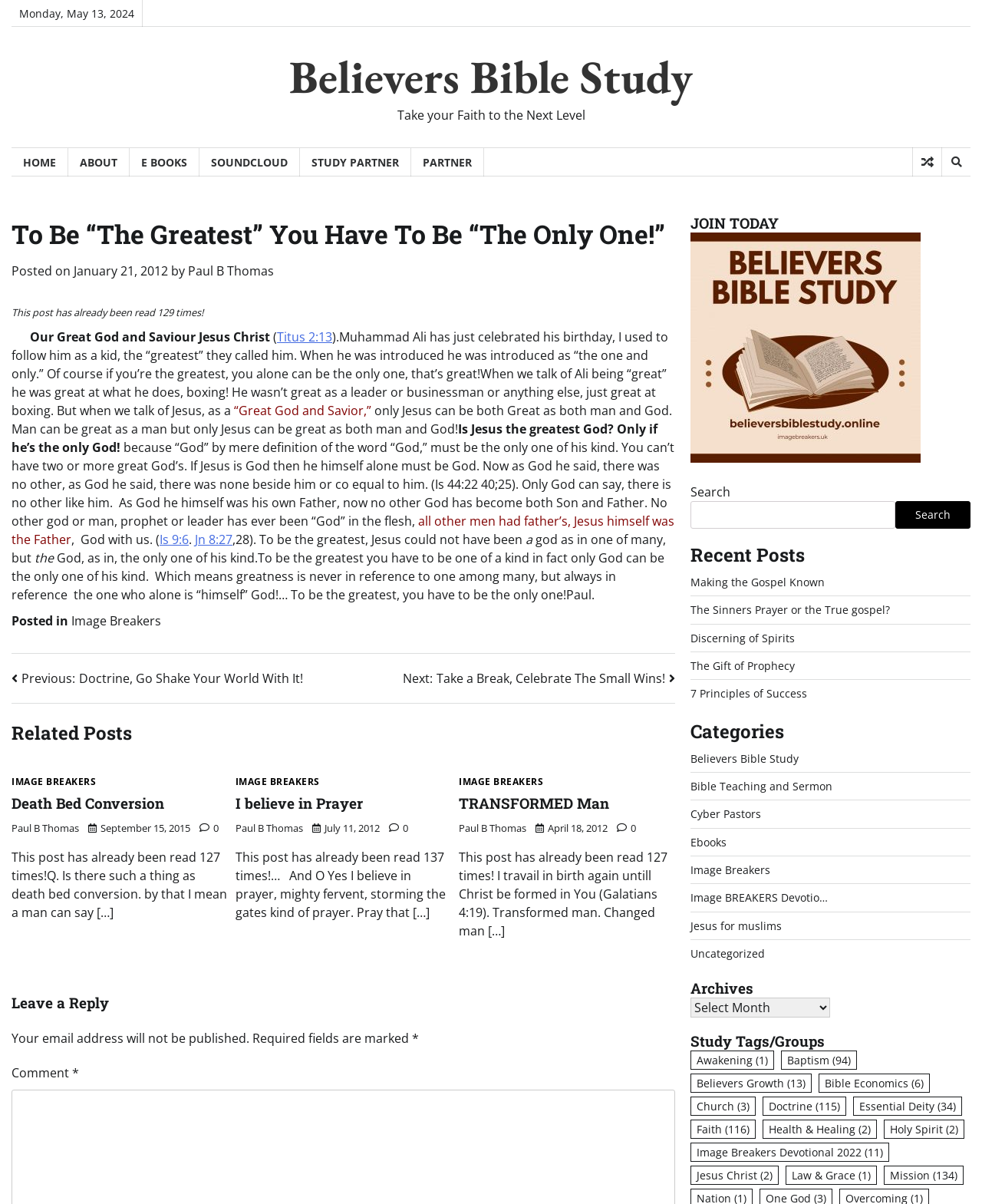Can you find the bounding box coordinates for the element to click on to achieve the instruction: "Click on 'Next: Take a Break, Celebrate The Small Wins!'"?

[0.41, 0.556, 0.688, 0.571]